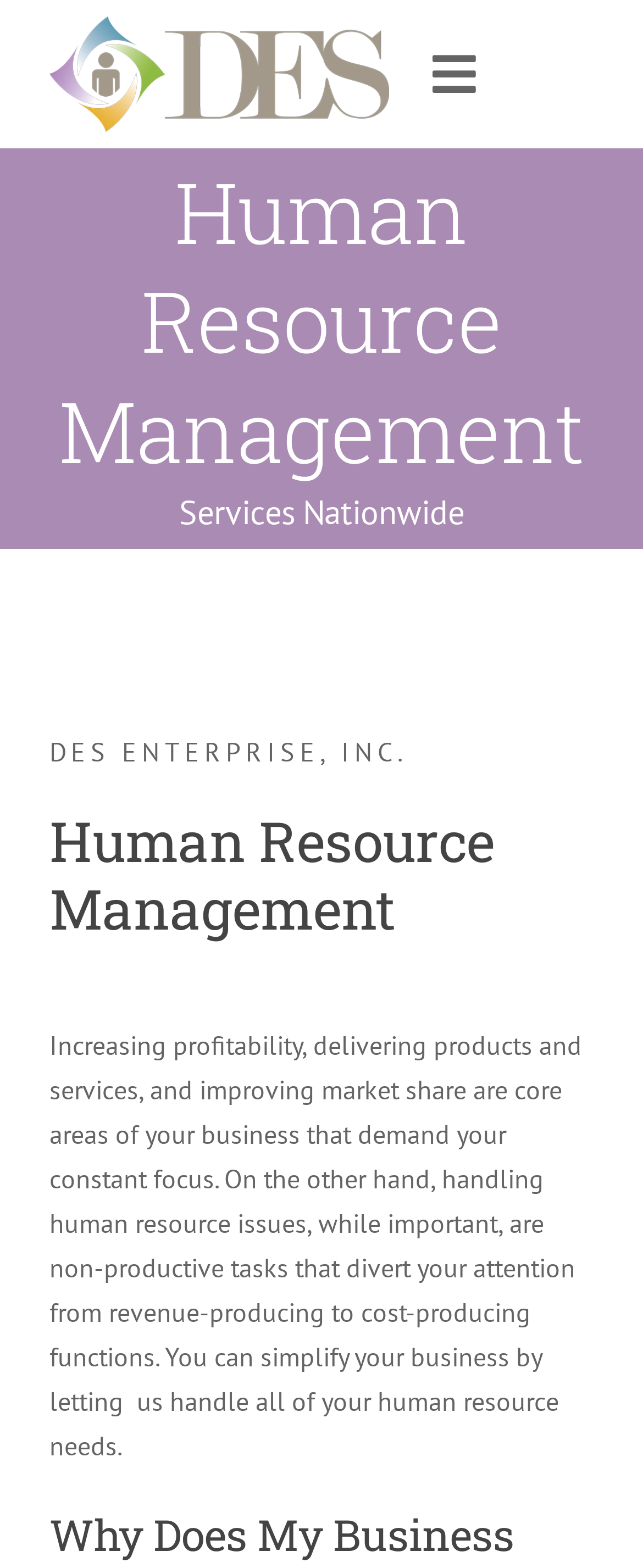Extract the main title from the webpage and generate its text.

Human Resource Management